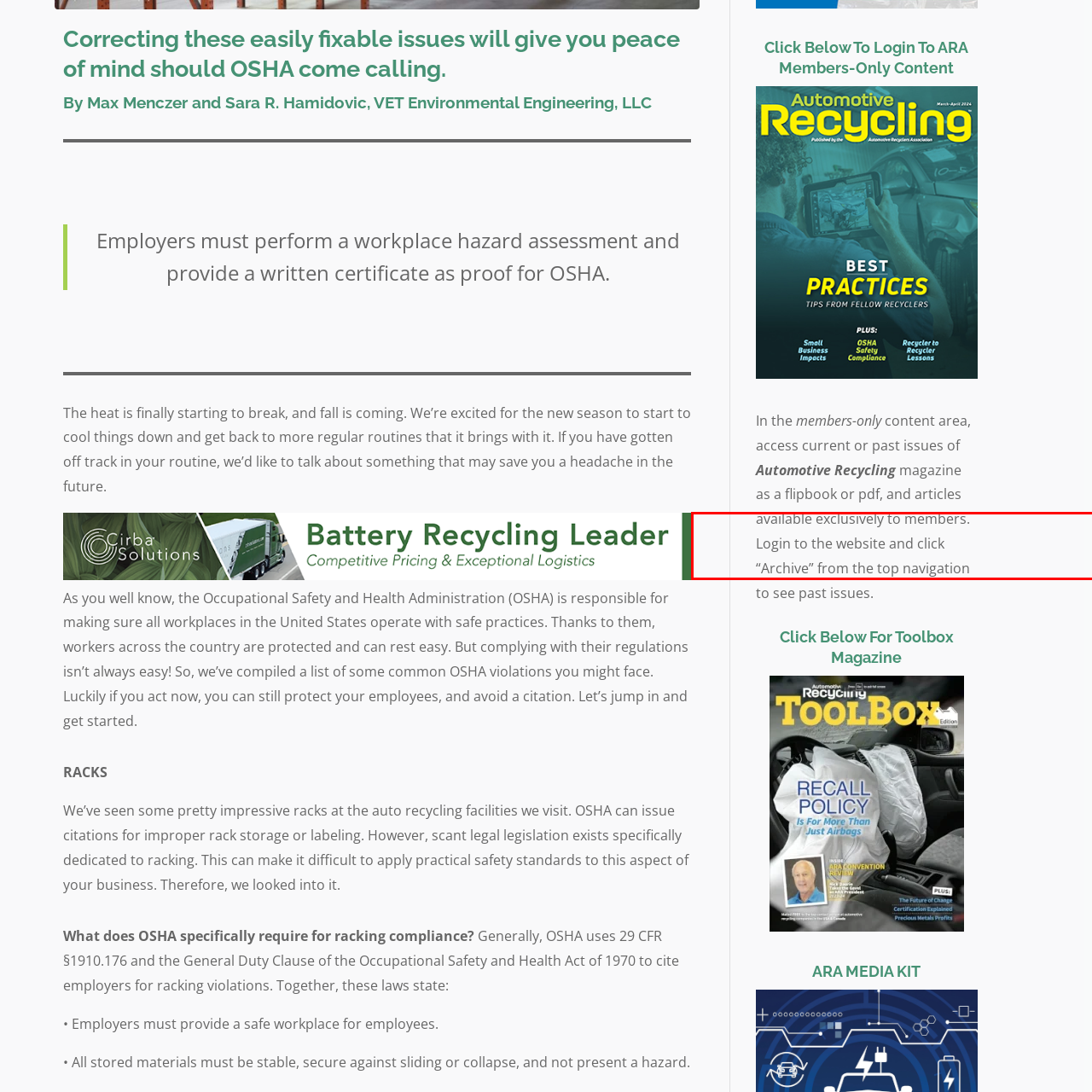What is the purpose of the exclusive content?
Concentrate on the image within the red bounding box and respond to the question with a detailed explanation based on the visual information provided.

The exclusive content available to members is intended to support their professional development in the automotive recycling field by providing valuable resources and keeping them updated on industry trends.